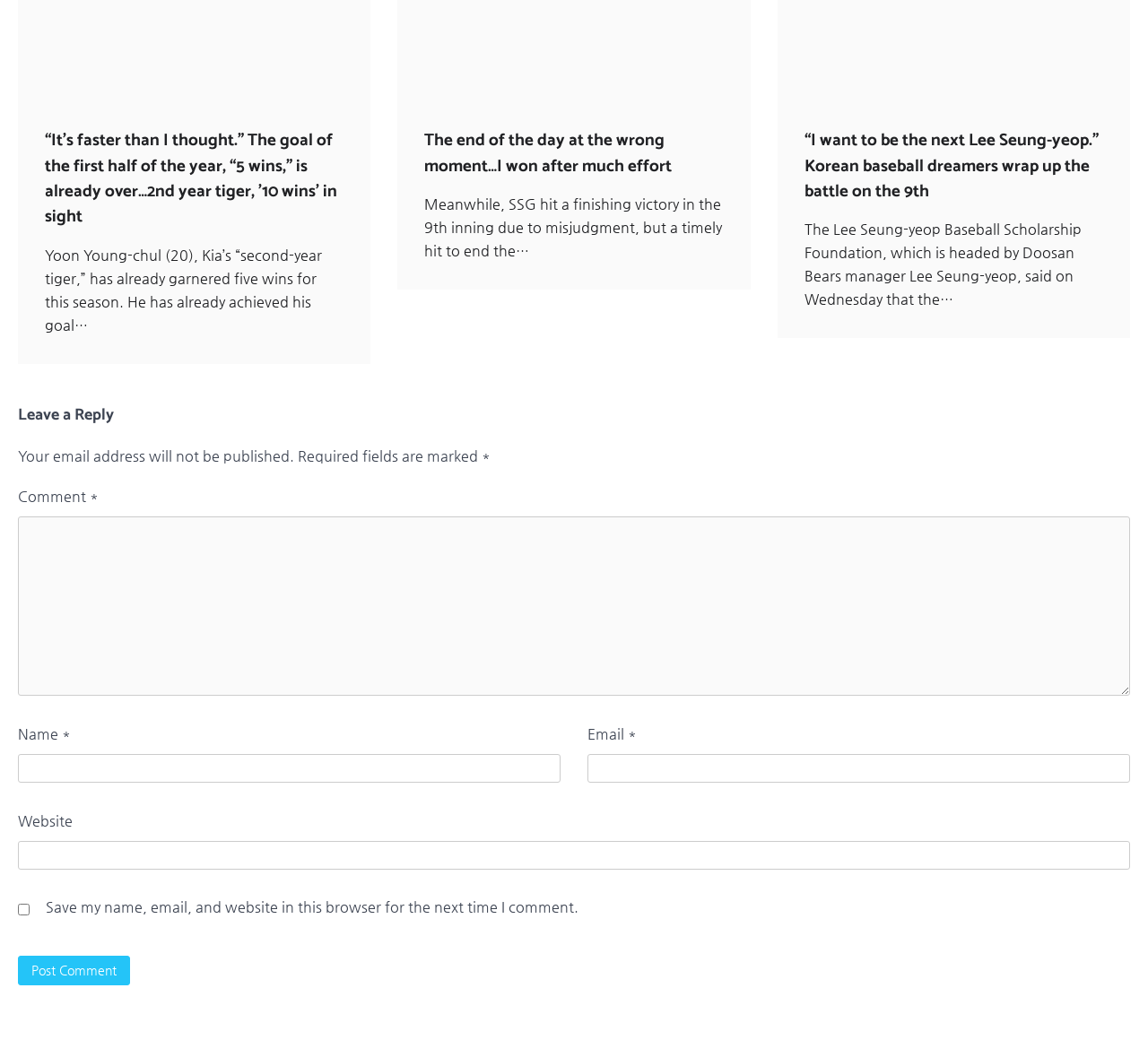What is the purpose of the 'Post Comment' button?
Use the image to answer the question with a single word or phrase.

To submit a comment